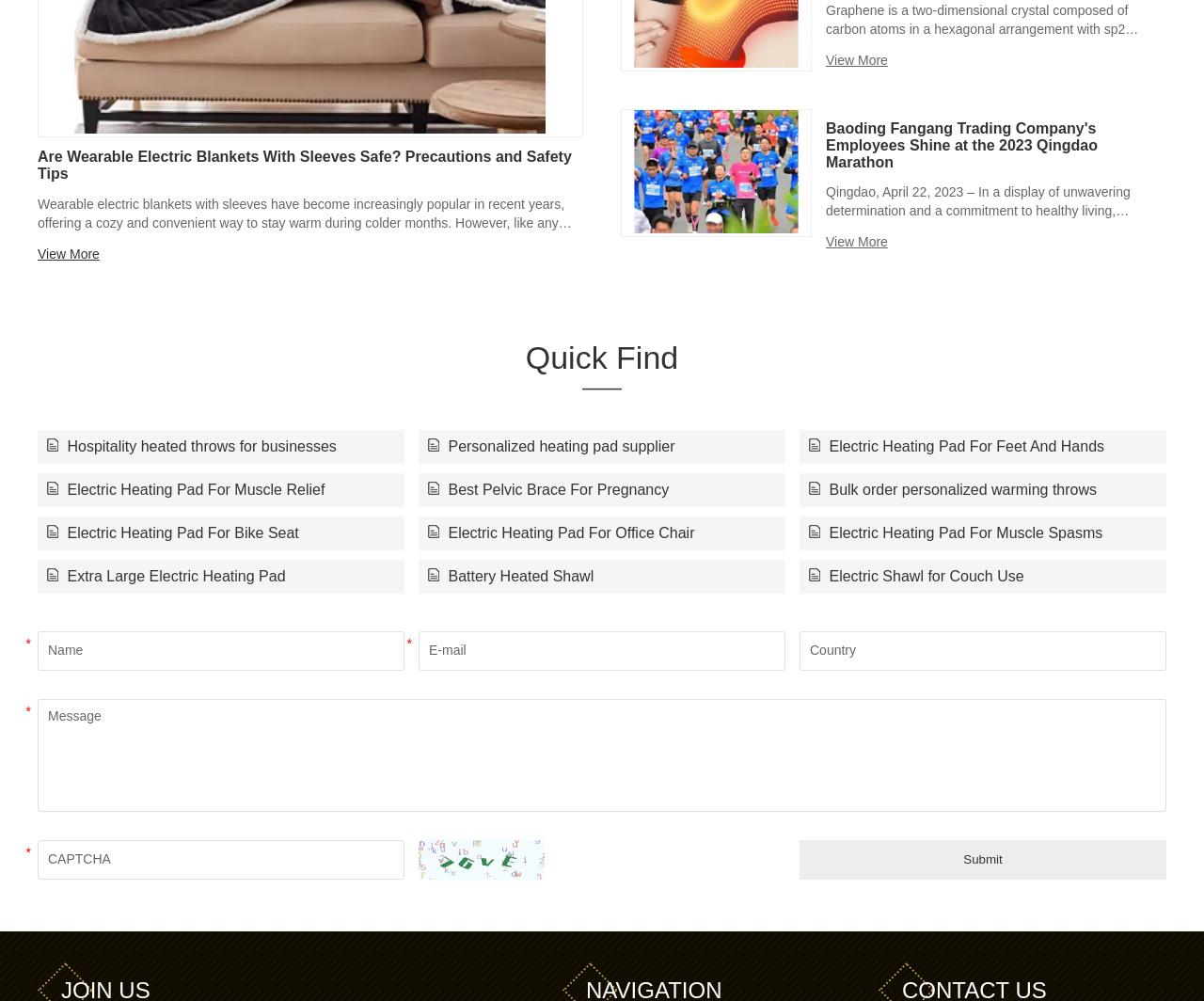Extract the bounding box coordinates for the UI element described by the text: "Personalized heating pad supplier". The coordinates should be in the form of [left, top, right, bottom] with values between 0 and 1.

[0.355, 0.429, 0.645, 0.463]